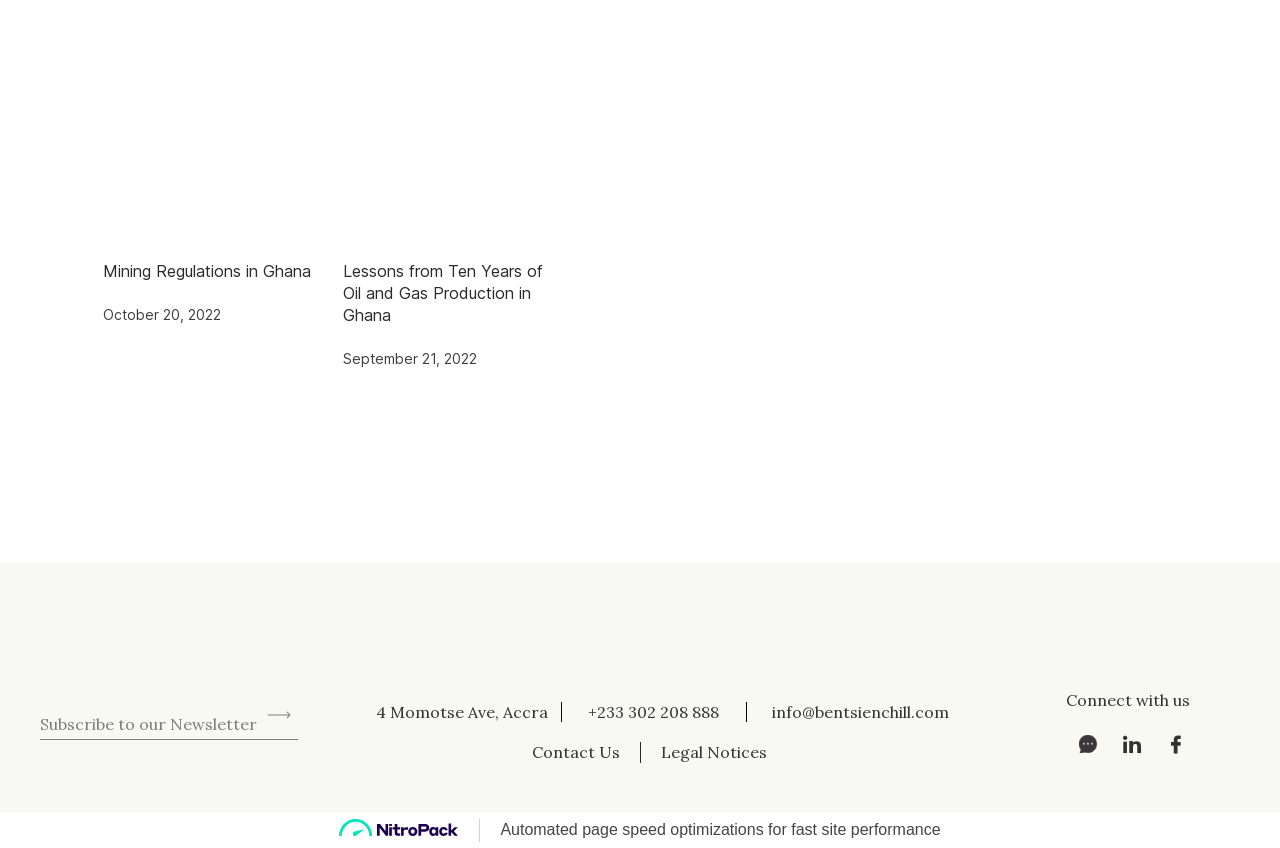Locate the bounding box of the UI element defined by this description: "Contact Us". The coordinates should be given as four float numbers between 0 and 1, formatted as [left, top, right, bottom].

[0.416, 0.875, 0.485, 0.899]